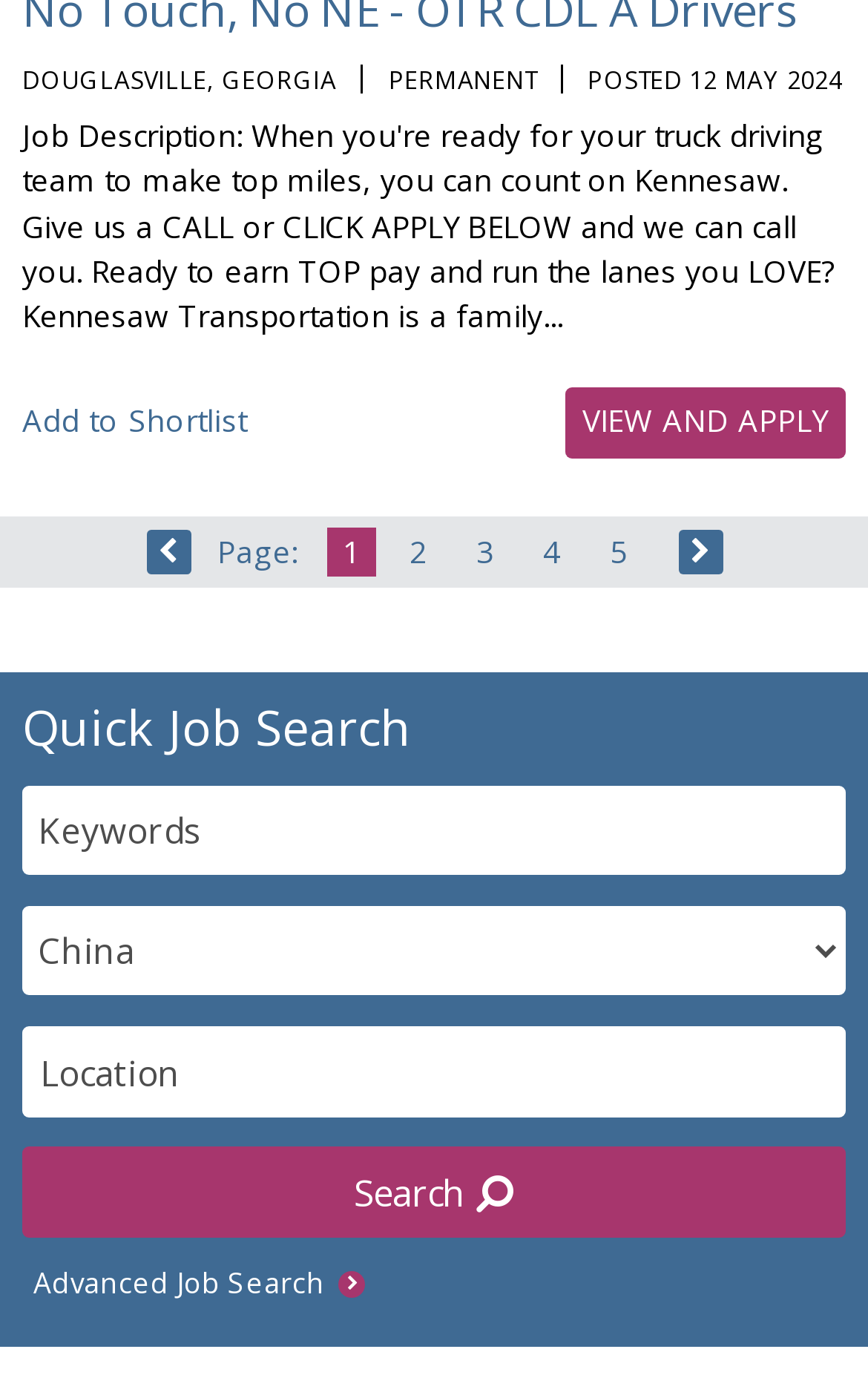Determine the bounding box coordinates of the clickable element necessary to fulfill the instruction: "Search for a job". Provide the coordinates as four float numbers within the 0 to 1 range, i.e., [left, top, right, bottom].

[0.026, 0.821, 0.974, 0.886]